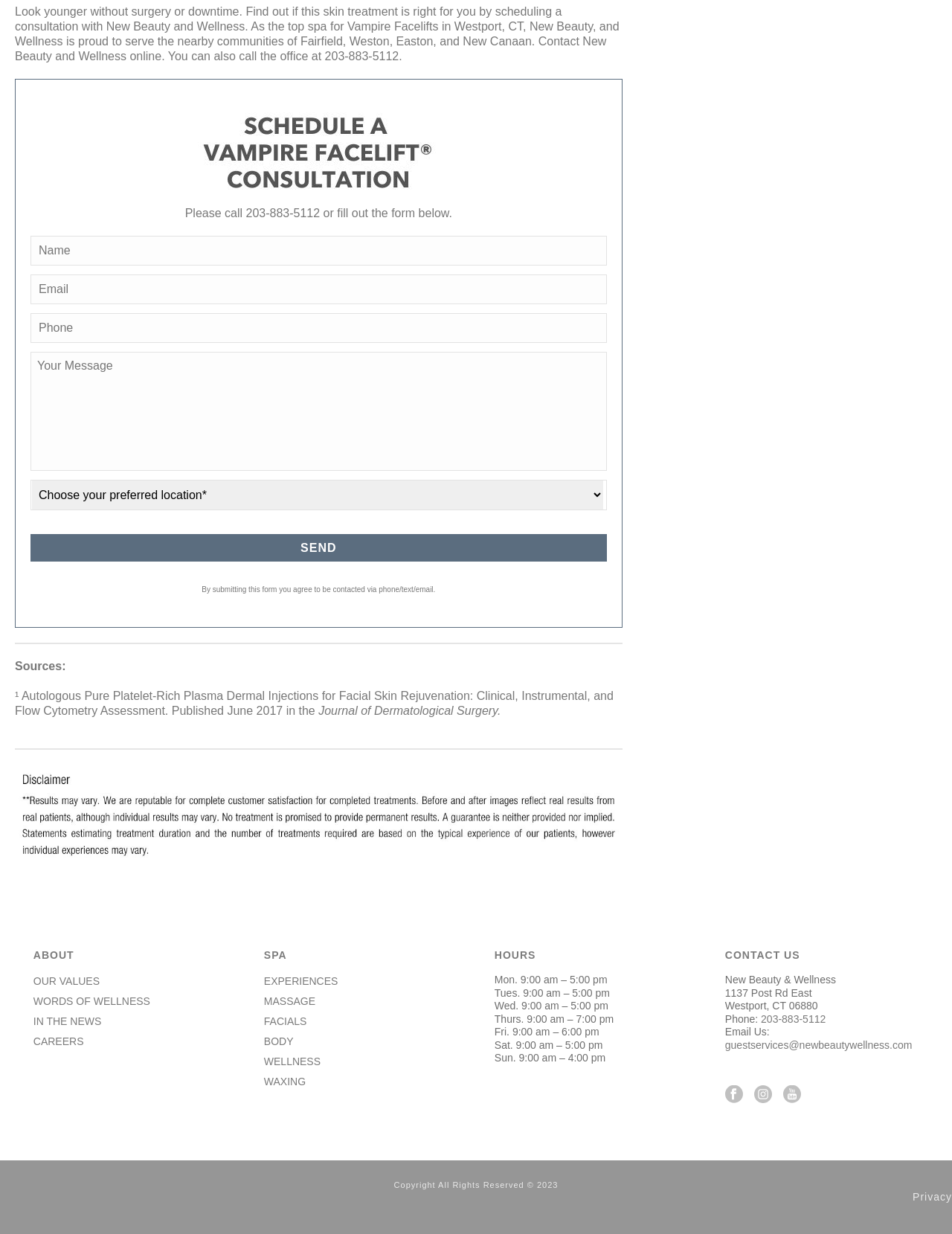Find the bounding box coordinates for the area that should be clicked to accomplish the instruction: "Fill out the form".

[0.032, 0.191, 0.637, 0.215]